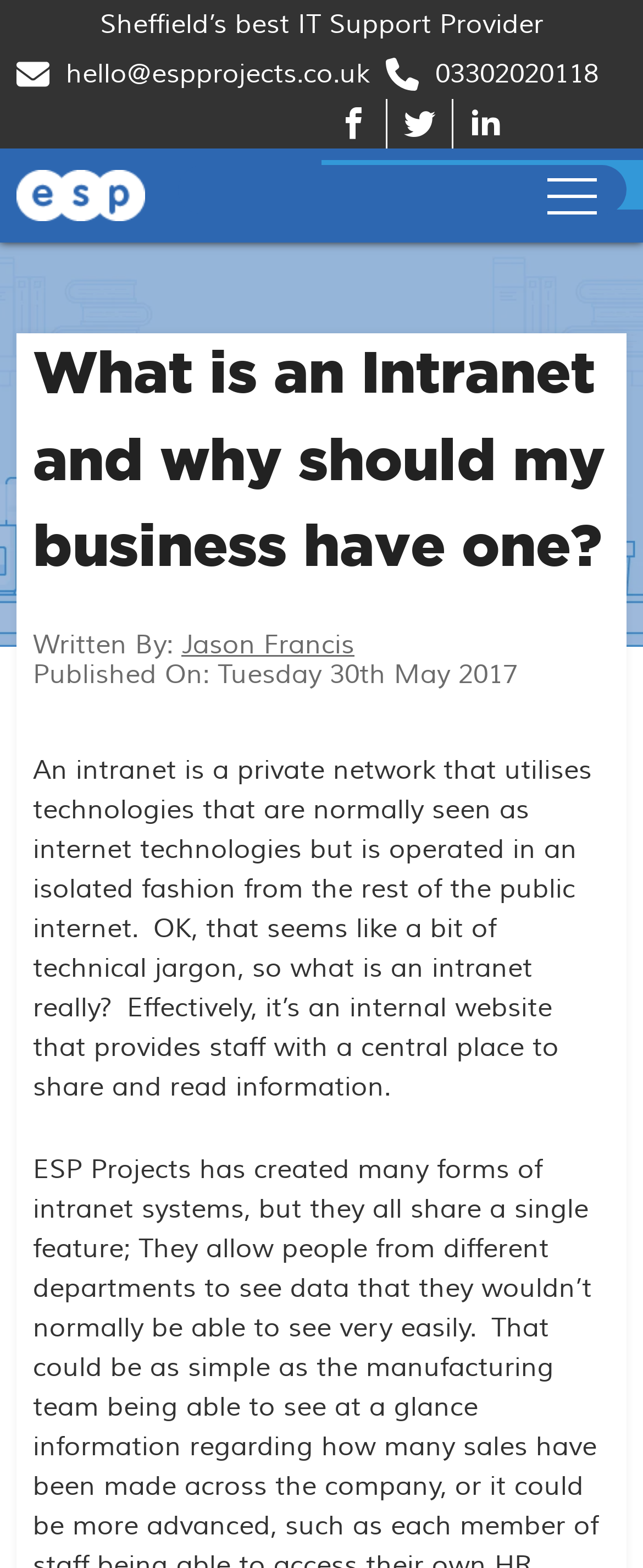Respond to the question below with a single word or phrase: Who is the author of the article?

Jason Francis